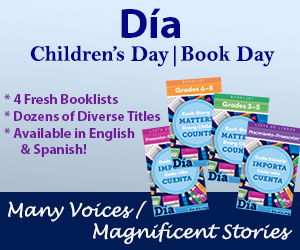In how many languages are the resources available?
From the image, provide a succinct answer in one word or a short phrase.

Two